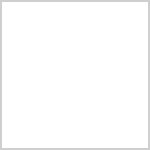What is the terrain characterized by?
Answer briefly with a single word or phrase based on the image.

Dramatic rock formations